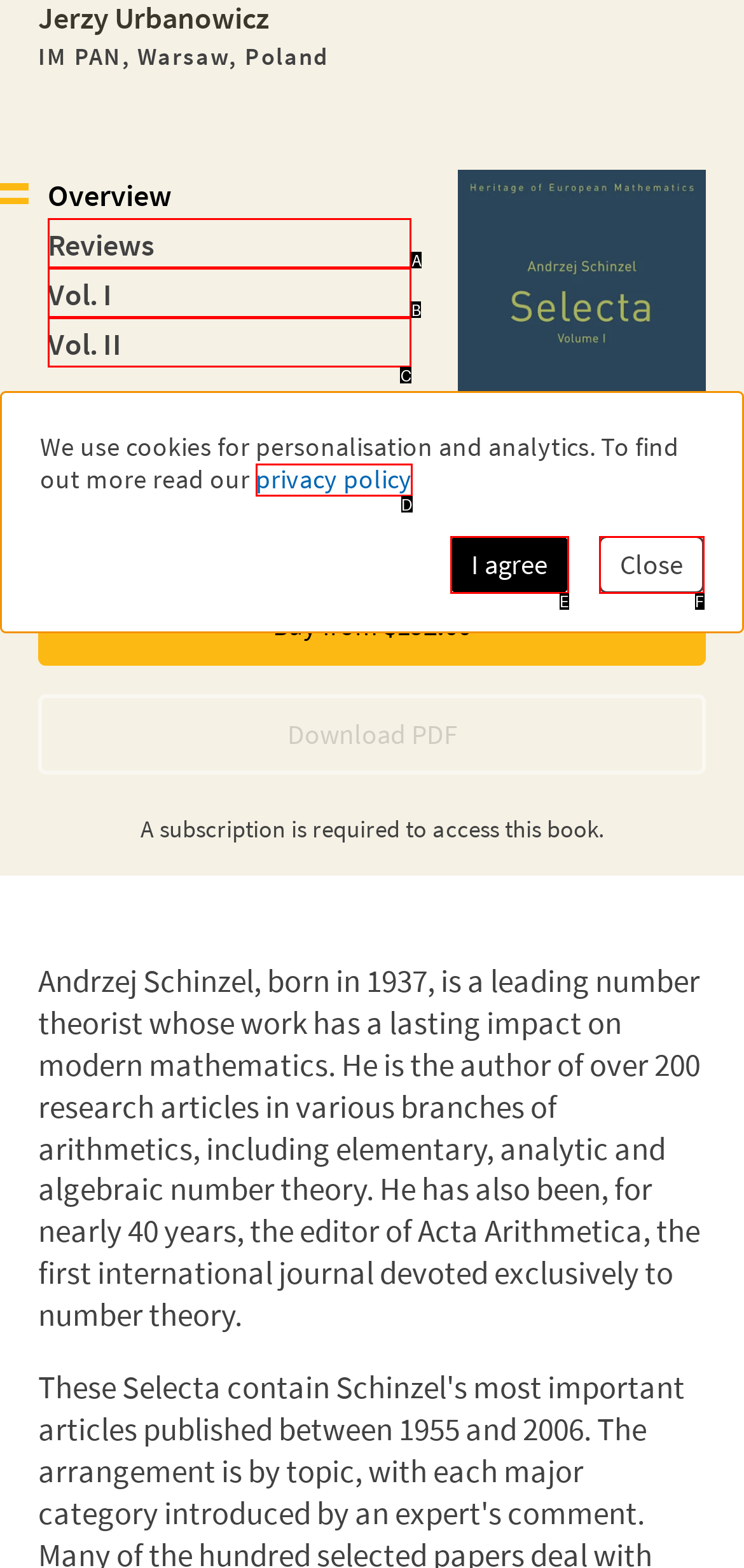Find the option that aligns with: Close
Provide the letter of the corresponding option.

F